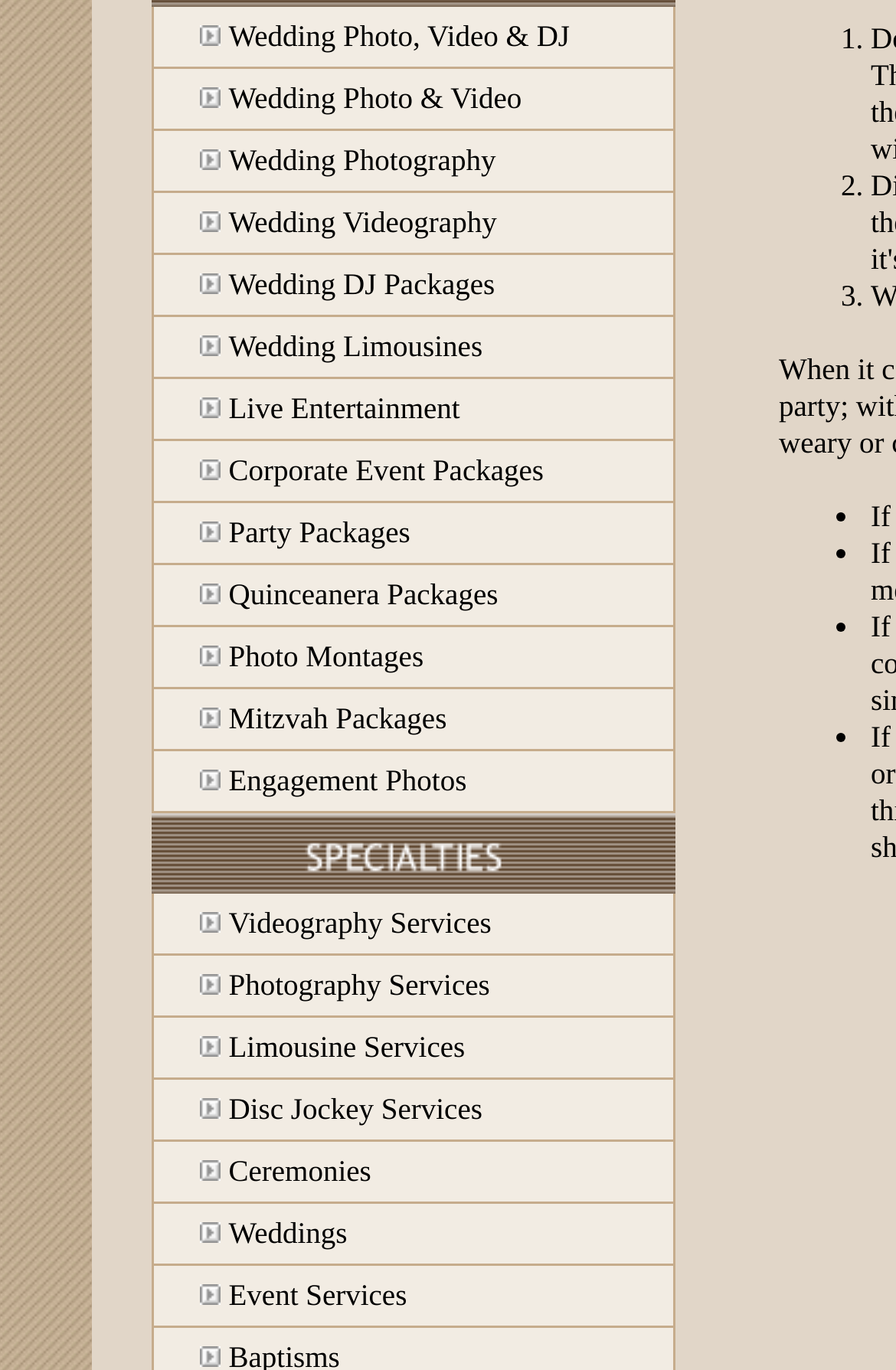What type of services are offered on this webpage?
Based on the image, answer the question in a detailed manner.

Based on the webpage, I can see multiple rows with links and images, each describing a specific service such as Wedding Photo, Video & DJ, Wedding Photography, Wedding Videography, and so on. This suggests that the webpage is offering various services related to weddings.